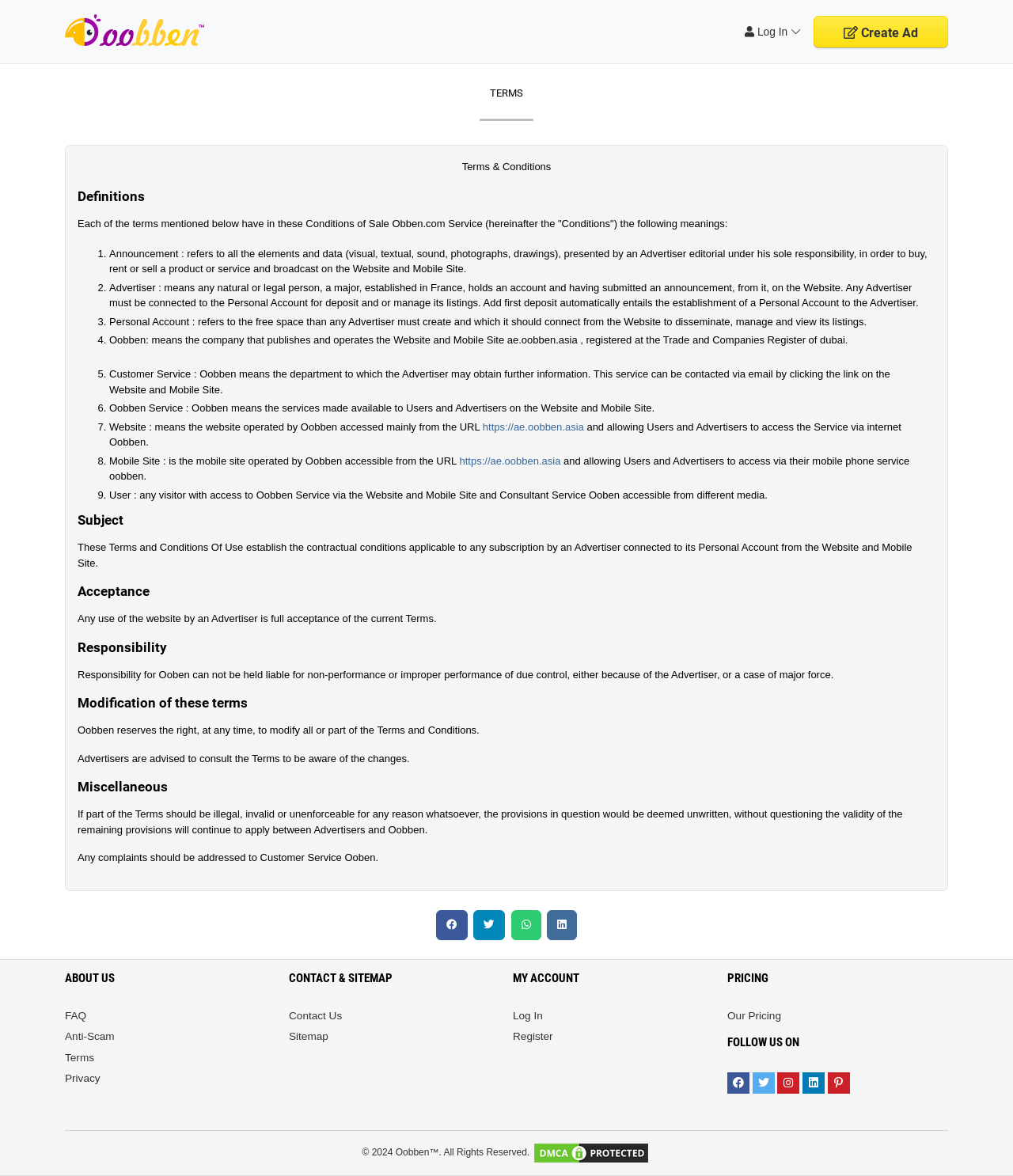Respond to the question with just a single word or phrase: 
What happens if part of the Terms should be illegal, invalid or unenforceable?

The provisions in question would be deemed unwritten